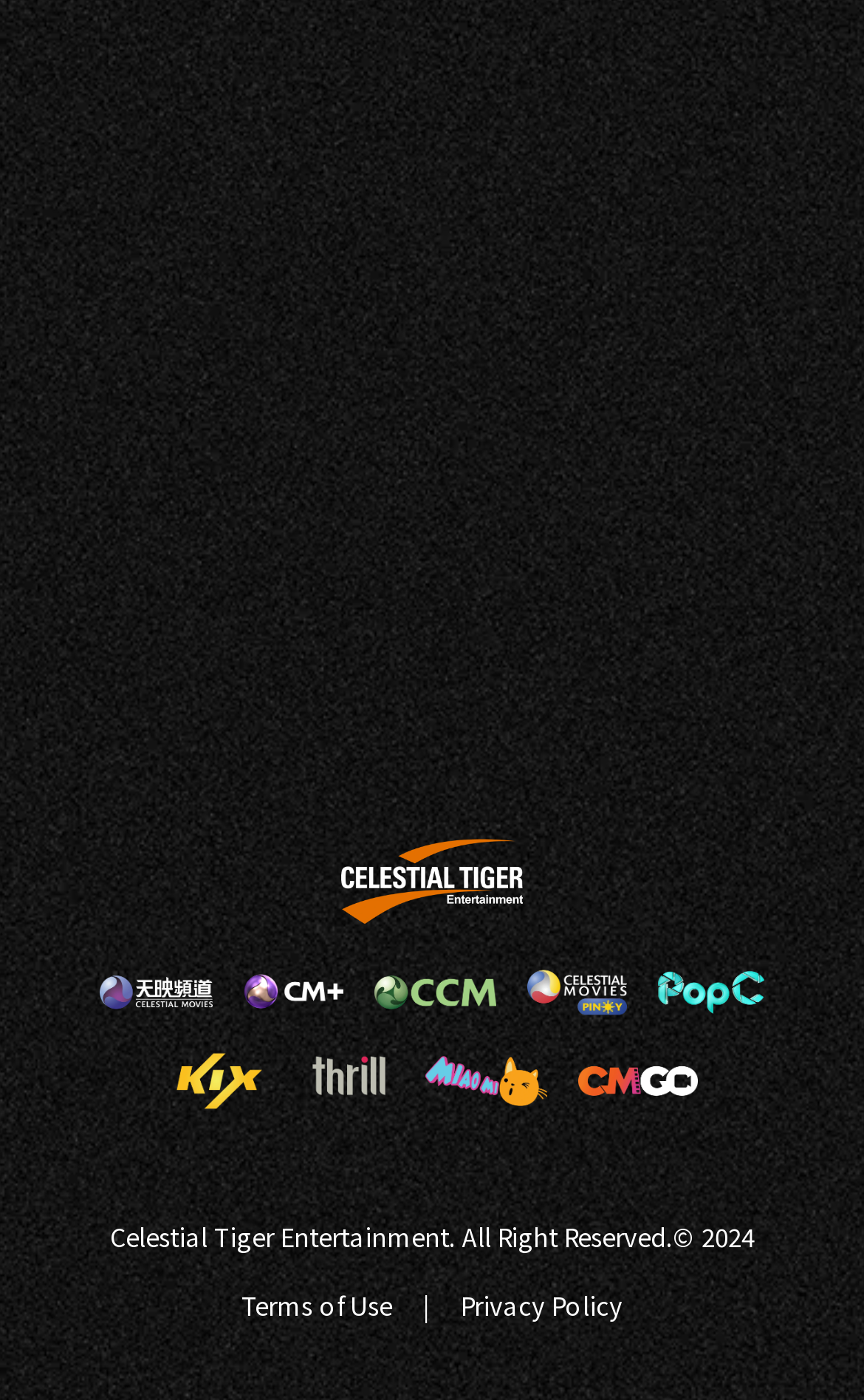What is the text at the bottom of the webpage?
Relying on the image, give a concise answer in one word or a brief phrase.

Celestial Tiger Entertainment. All Right Reserved. 2024